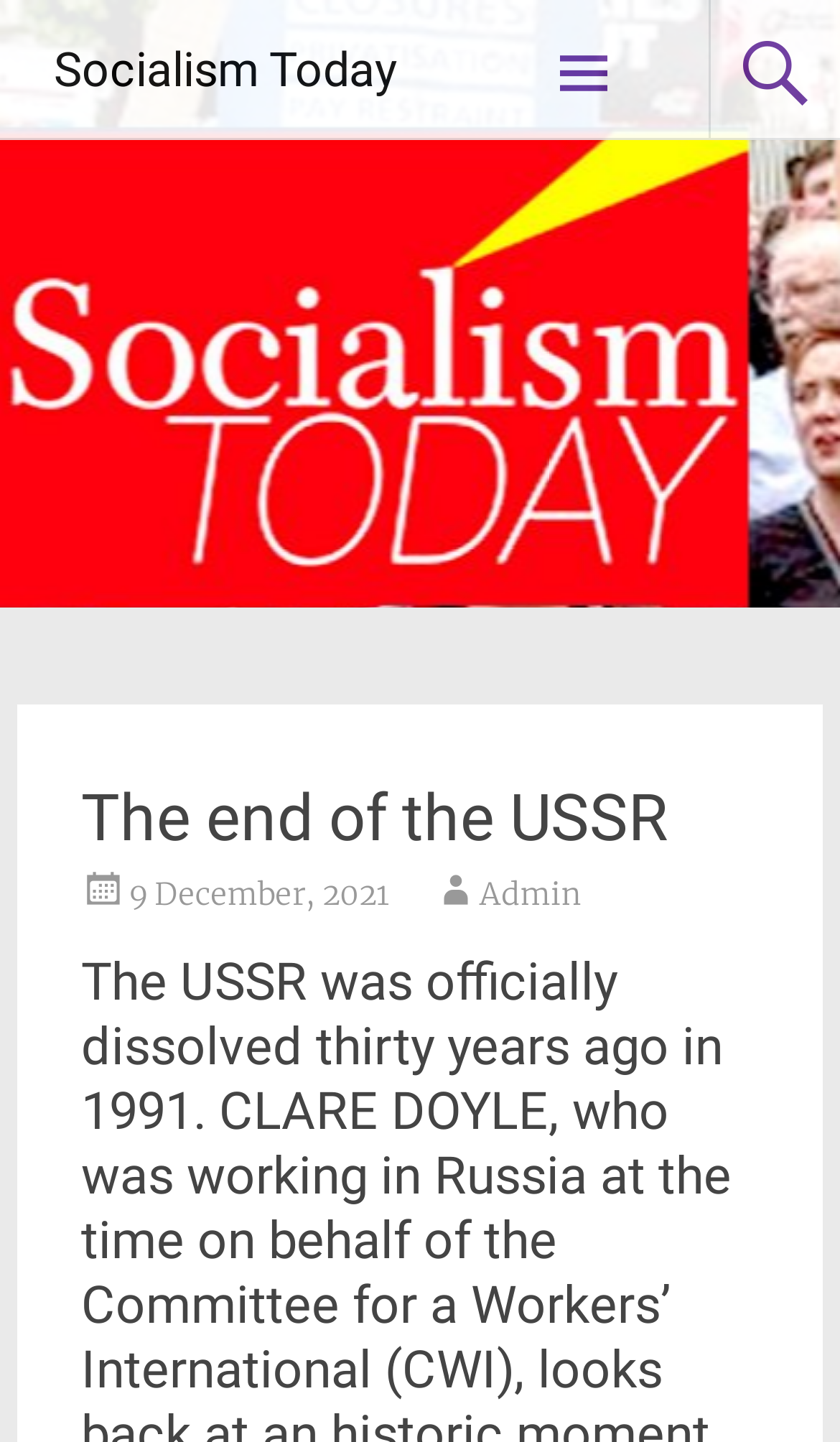Construct a thorough caption encompassing all aspects of the webpage.

The webpage is titled "The end of the USSR – Socialism Today" and appears to be an article or blog post. At the top, there is a heading that reads "Socialism Today" with a link to the same title. Below this, there is a smaller heading with an icon, which is likely a navigation or menu button.

The main content of the page is headed by a title "The end of the USSR", which is positioned in the upper half of the page. This title is followed by a link showing the date "9 December, 2021", indicating when the article was published. To the right of the date, there is another link labeled "Admin", which may be related to the author or administrator of the page.

Overall, the webpage has a simple structure with a clear title and date, and a few links and headings that provide context and navigation.